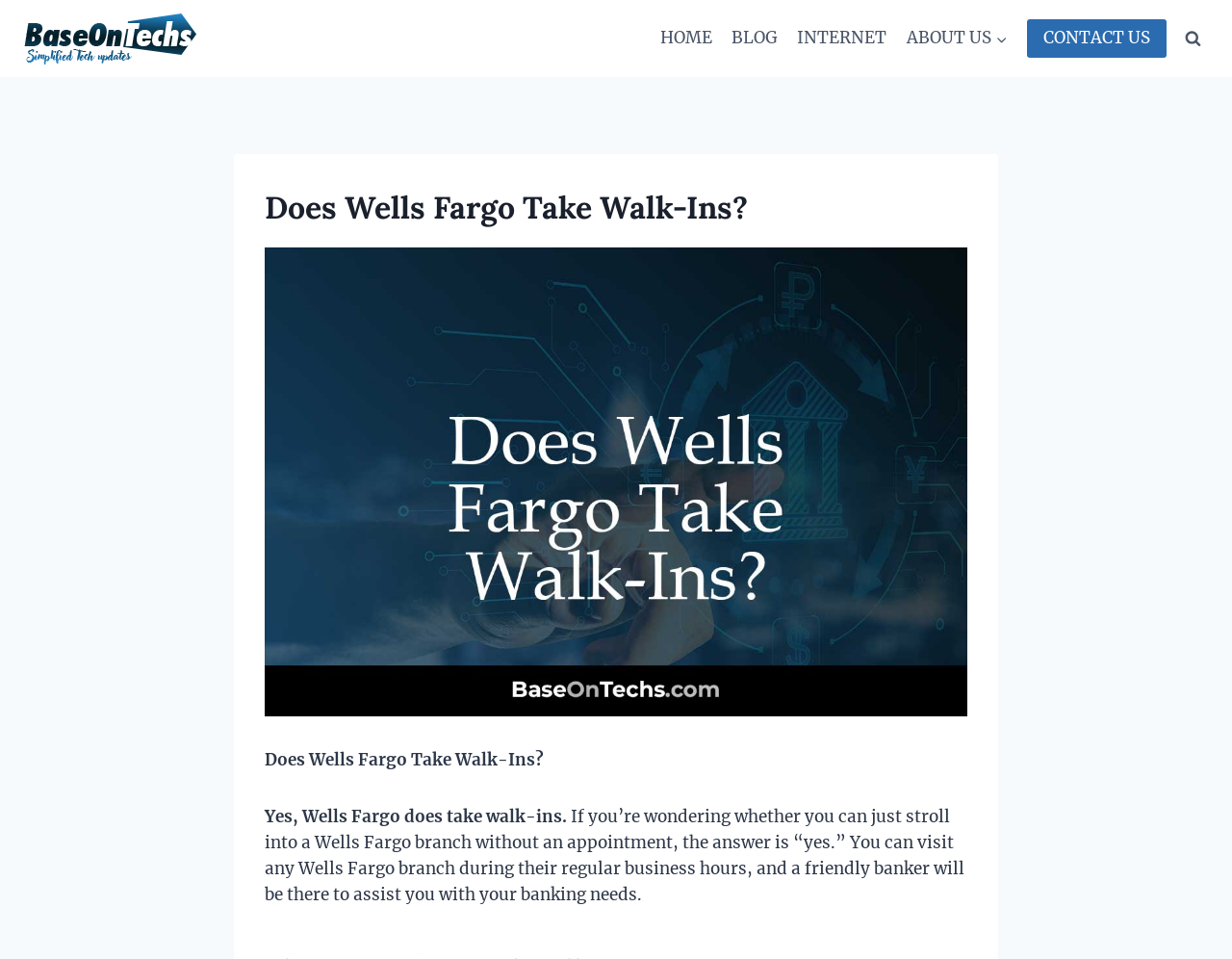Please indicate the bounding box coordinates of the element's region to be clicked to achieve the instruction: "visit blog". Provide the coordinates as four float numbers between 0 and 1, i.e., [left, top, right, bottom].

[0.586, 0.016, 0.639, 0.064]